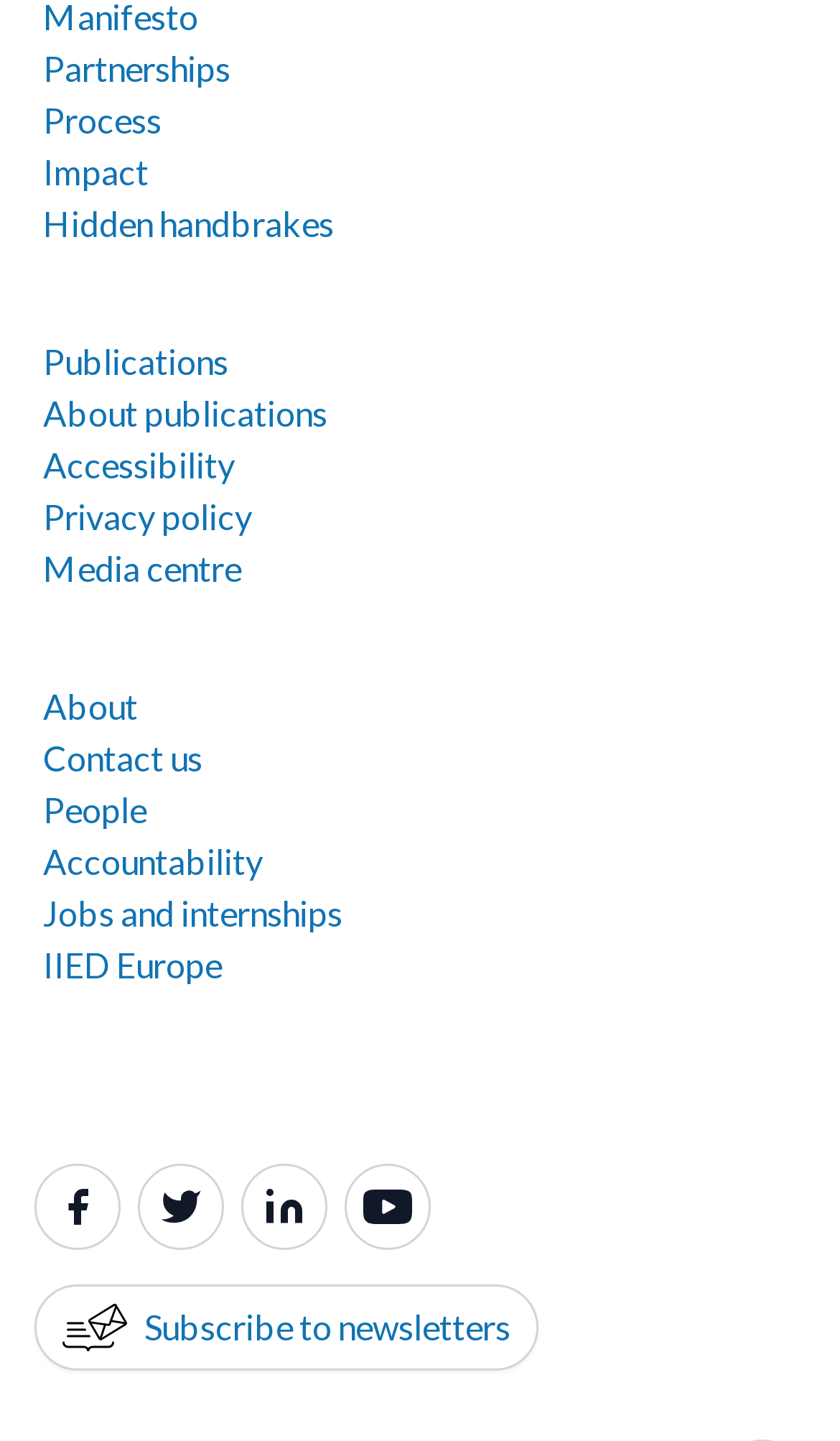Identify the bounding box coordinates of the section to be clicked to complete the task described by the following instruction: "Read About publications". The coordinates should be four float numbers between 0 and 1, formatted as [left, top, right, bottom].

[0.051, 0.272, 0.39, 0.301]